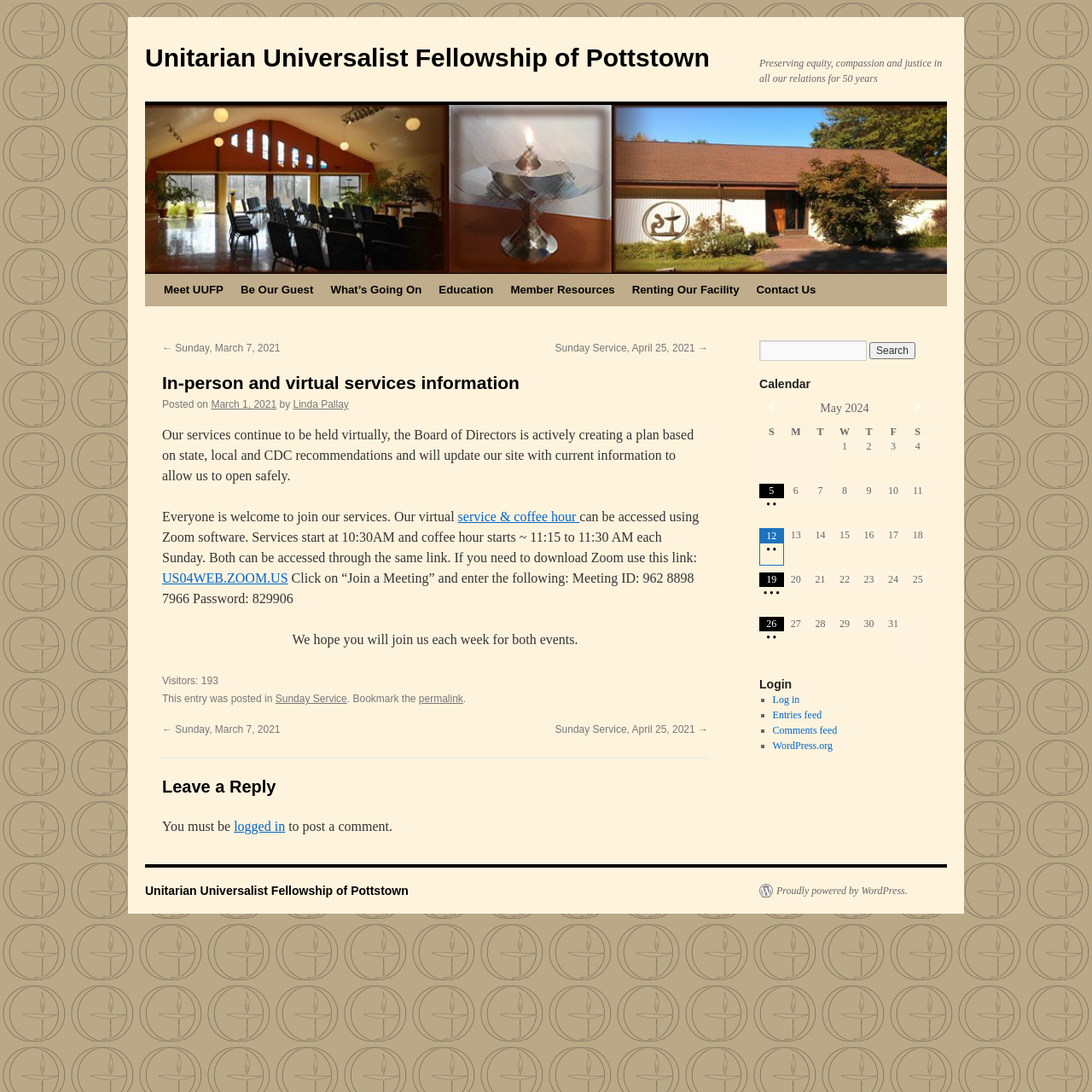Please identify the bounding box coordinates of the element that needs to be clicked to perform the following instruction: "Click on 'Meet UUFP'".

[0.142, 0.251, 0.212, 0.28]